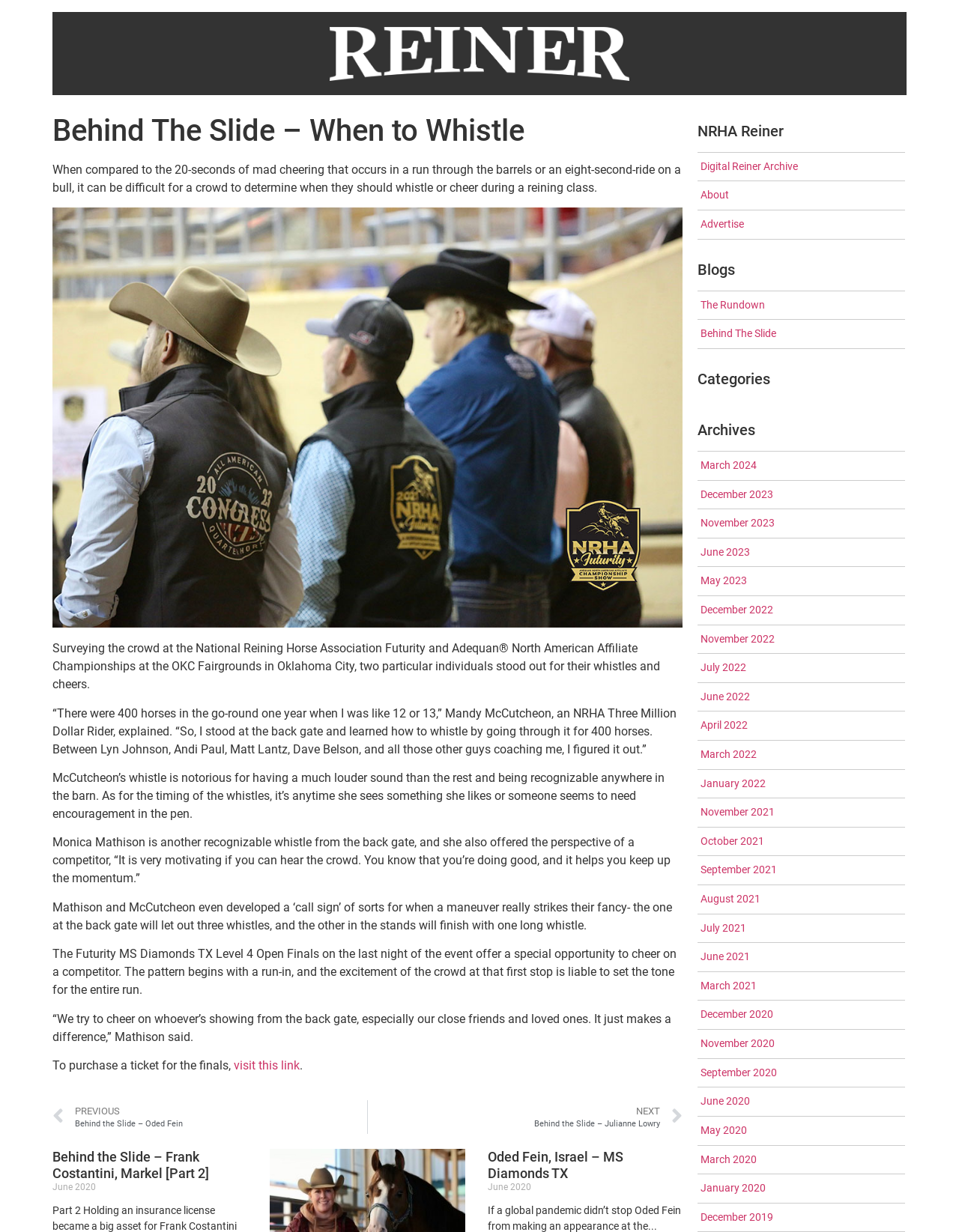What is the name of the event where the crowd cheers on a competitor?
Provide an in-depth answer to the question, covering all aspects.

The name of the event can be found in the text 'The Futurity MS Diamonds TX Level 4 Open Finals on the last night of the event offer a special opportunity to cheer on a competitor.' which suggests that this is a specific event where the crowd cheers on a competitor.